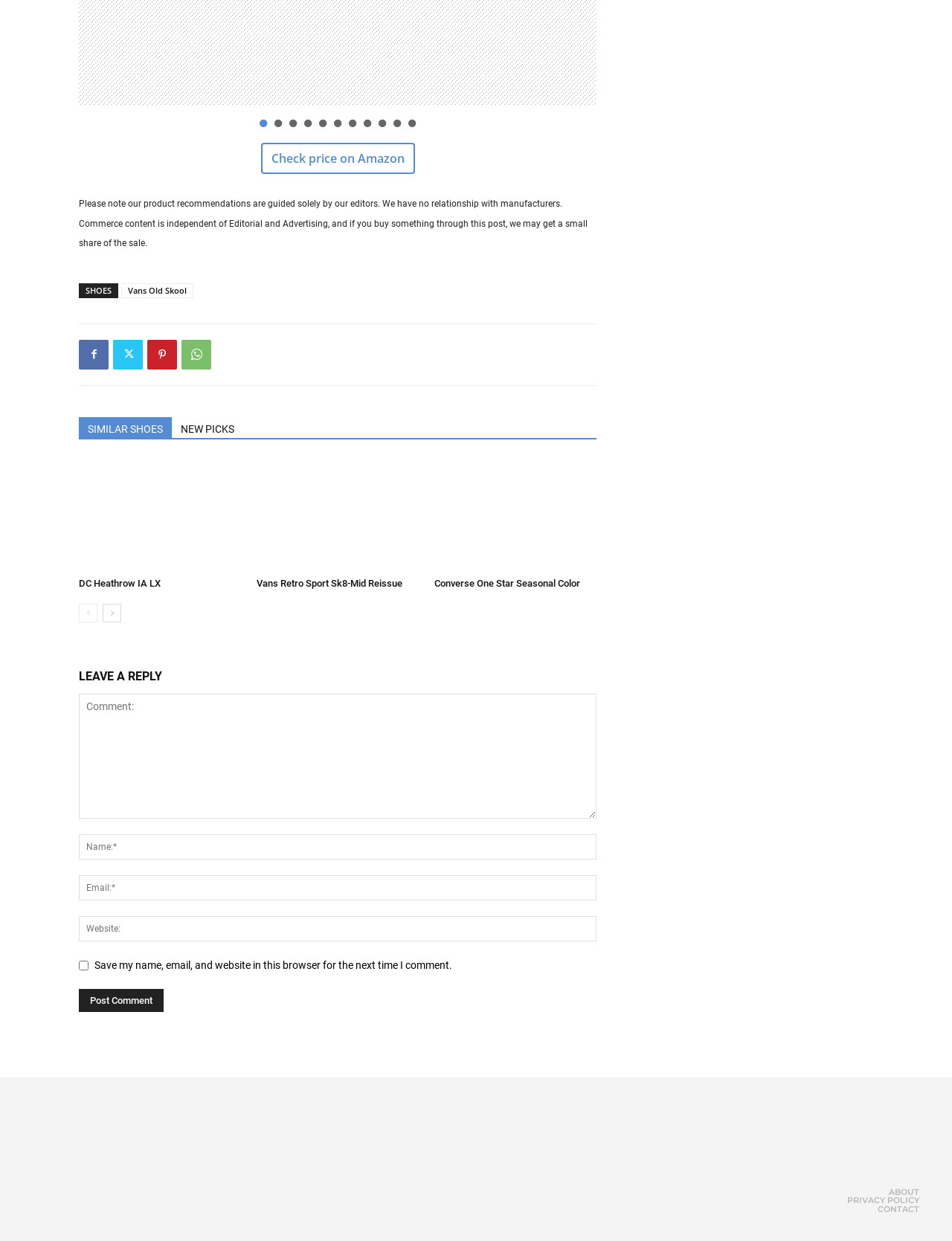What are the navigation options at the bottom of the page?
Answer the question in a detailed and comprehensive manner.

The navigation options at the bottom of the page can be determined by looking at the links provided, which are 'prev-page' and 'next-page', allowing users to navigate to previous or next pages.